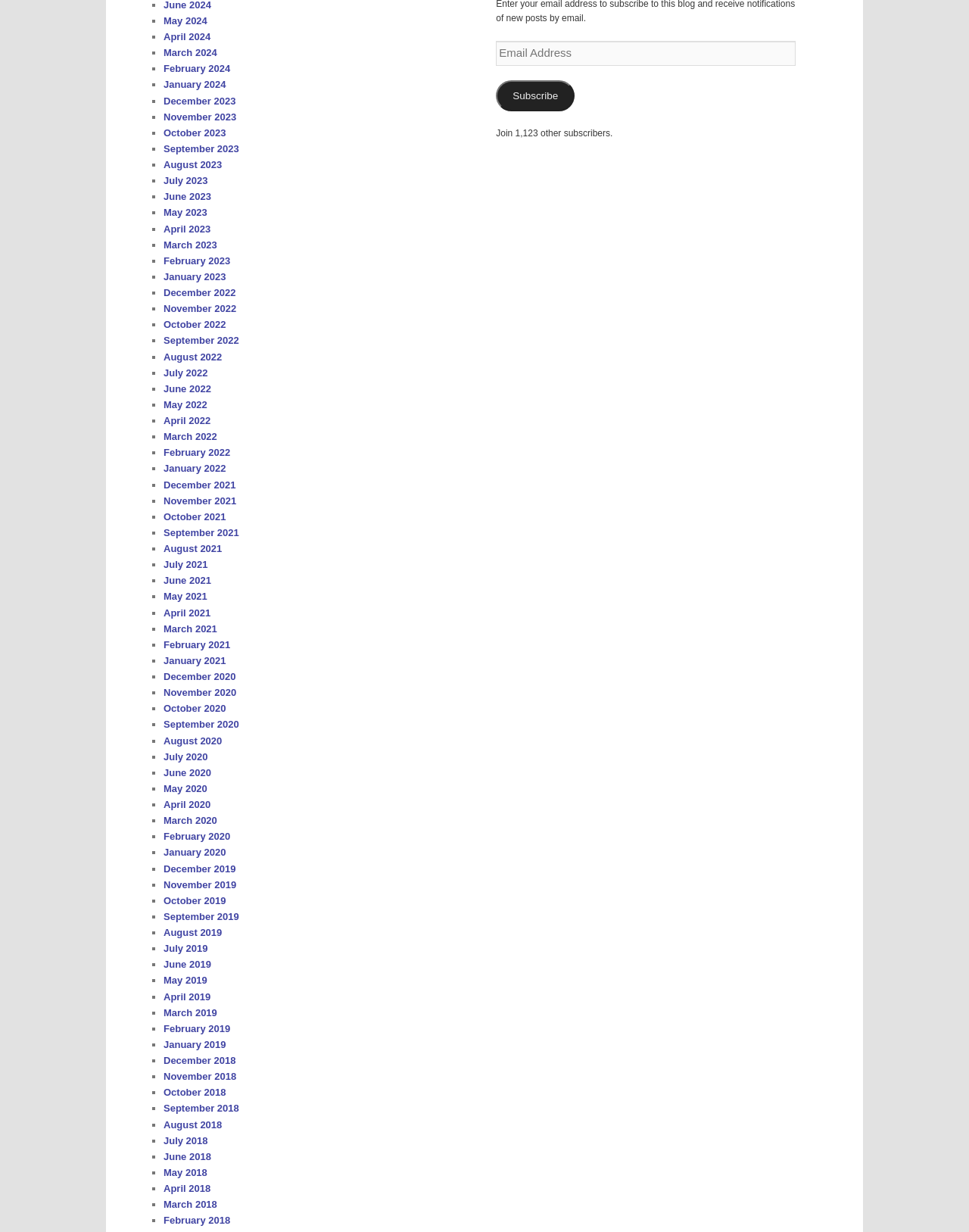What is the earliest month listed?
Based on the screenshot, give a detailed explanation to answer the question.

I looked at the list of links on the webpage and found that the earliest month listed is December 2021, which is at the bottom of the list.